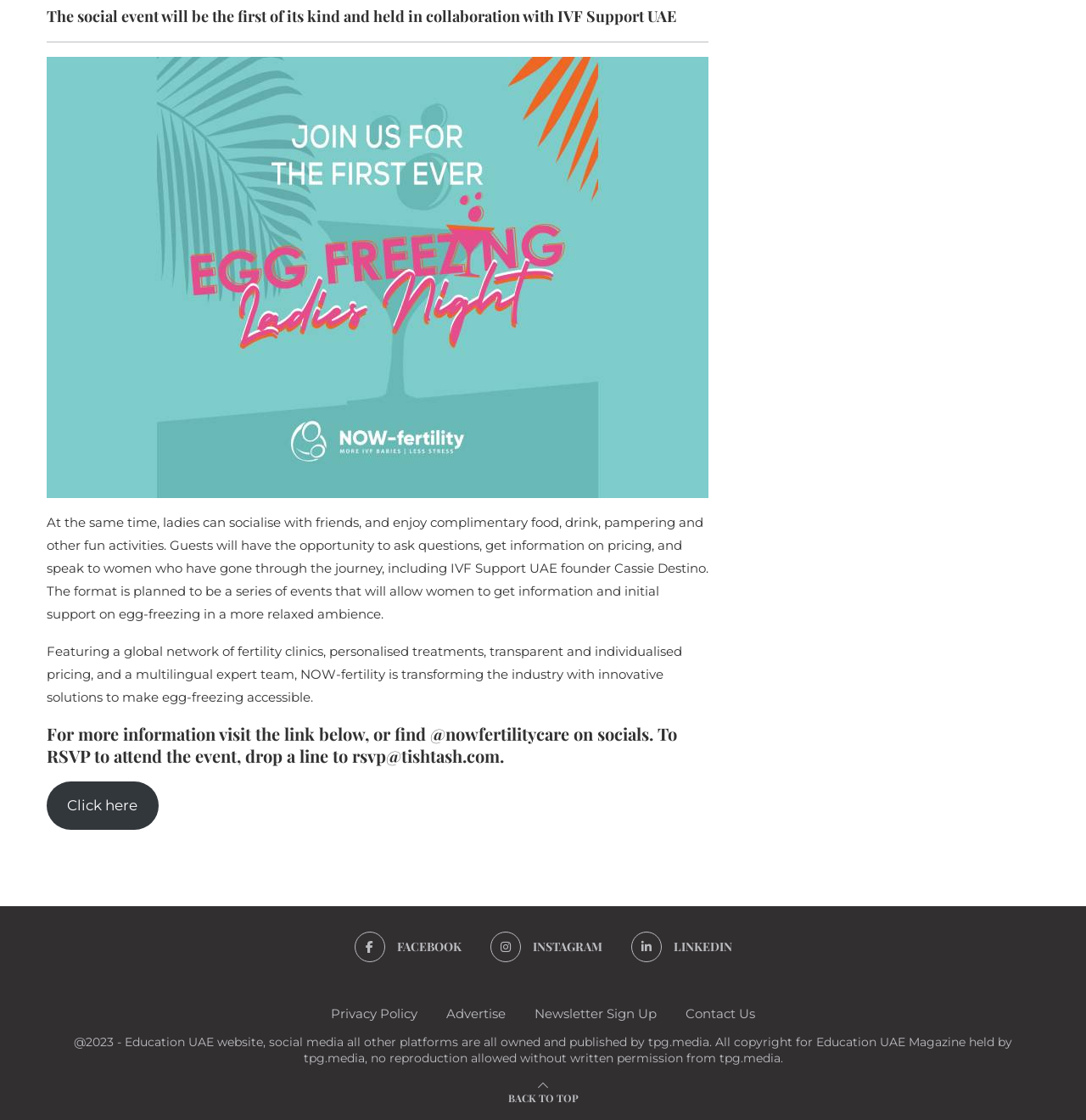What can guests do at the event?
Kindly offer a detailed explanation using the data available in the image.

The question can be answered by reading the StaticText element with the text 'At the same time, ladies can socialise with friends, and enjoy complimentary food, drink, pampering and other fun activities. Guests will have the opportunity to ask questions, get information on pricing, and speak to women who have gone through the journey...'. This indicates that guests can ask questions, get information, and socialise at the event.